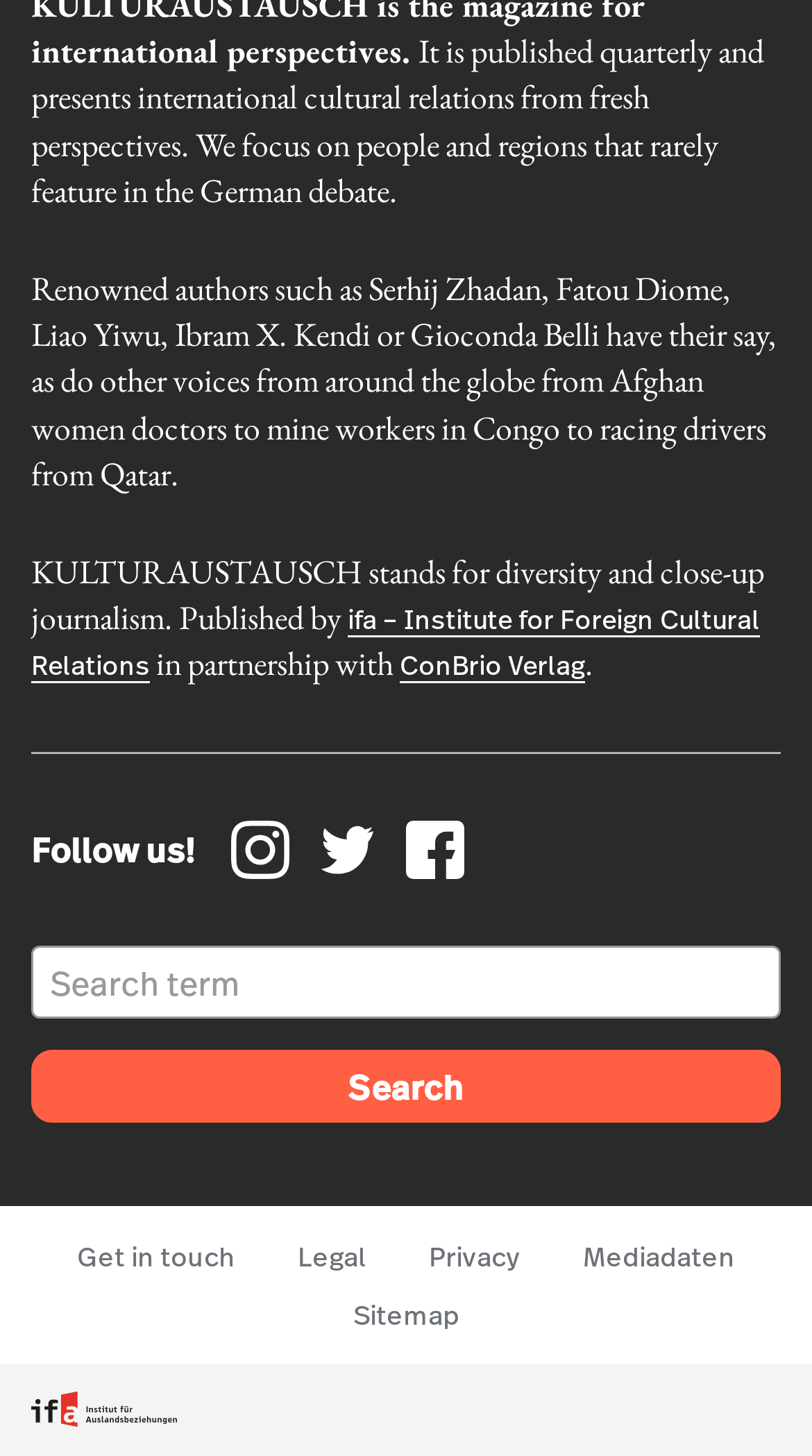Determine the bounding box coordinates of the clickable area required to perform the following instruction: "Search for a term". The coordinates should be represented as four float numbers between 0 and 1: [left, top, right, bottom].

[0.038, 0.65, 0.962, 0.771]